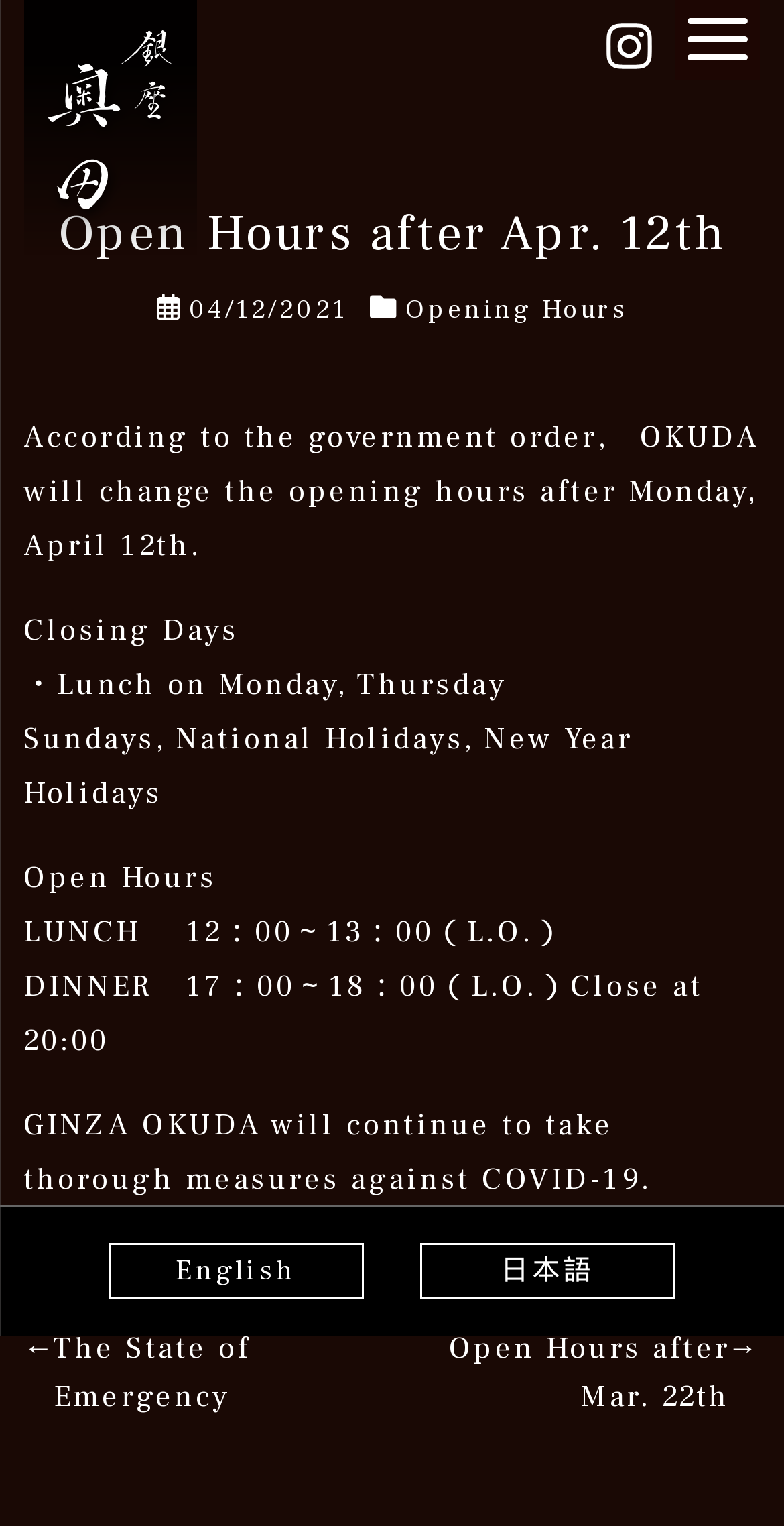Determine the title of the webpage and give its text content.

Open Hours after Apr. 12th